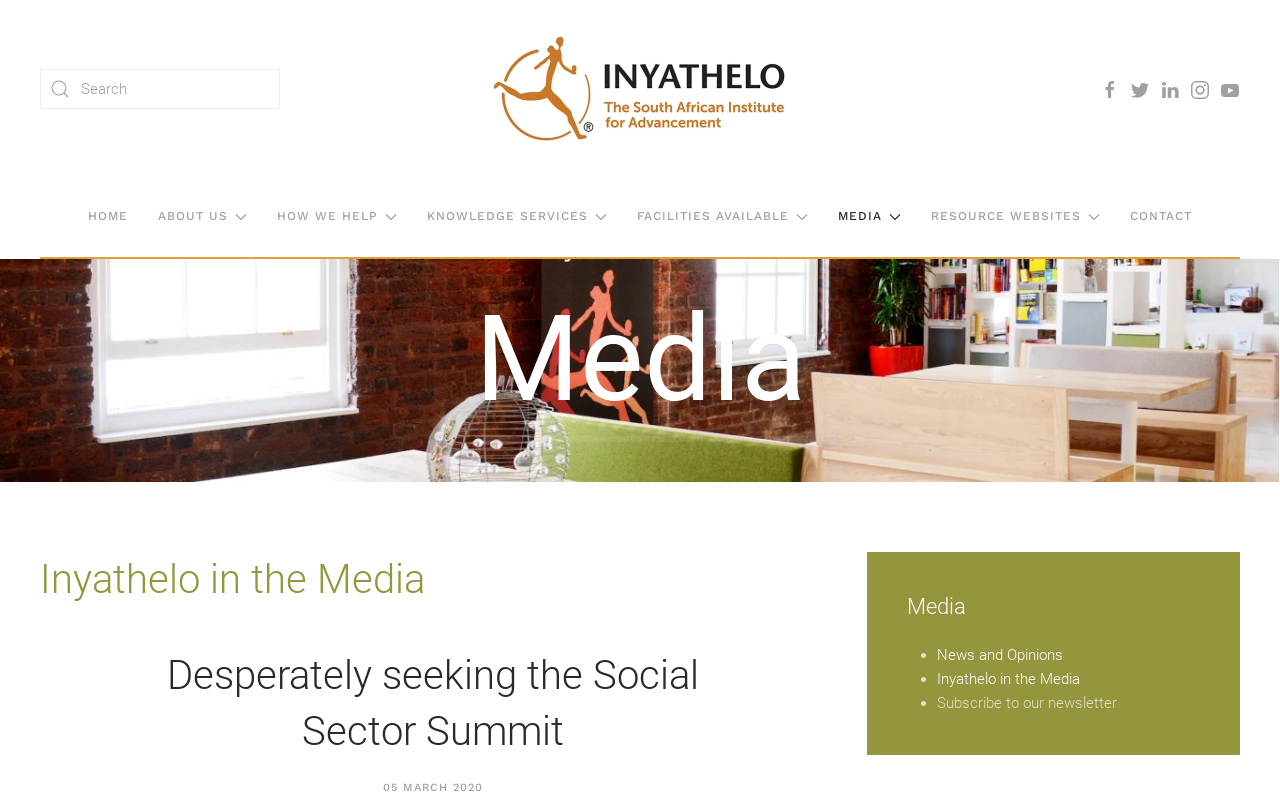Please determine the bounding box coordinates of the area that needs to be clicked to complete this task: 'Read more about How Vaccine Technology was Revolutionised by COVID-19'. The coordinates must be four float numbers between 0 and 1, formatted as [left, top, right, bottom].

None